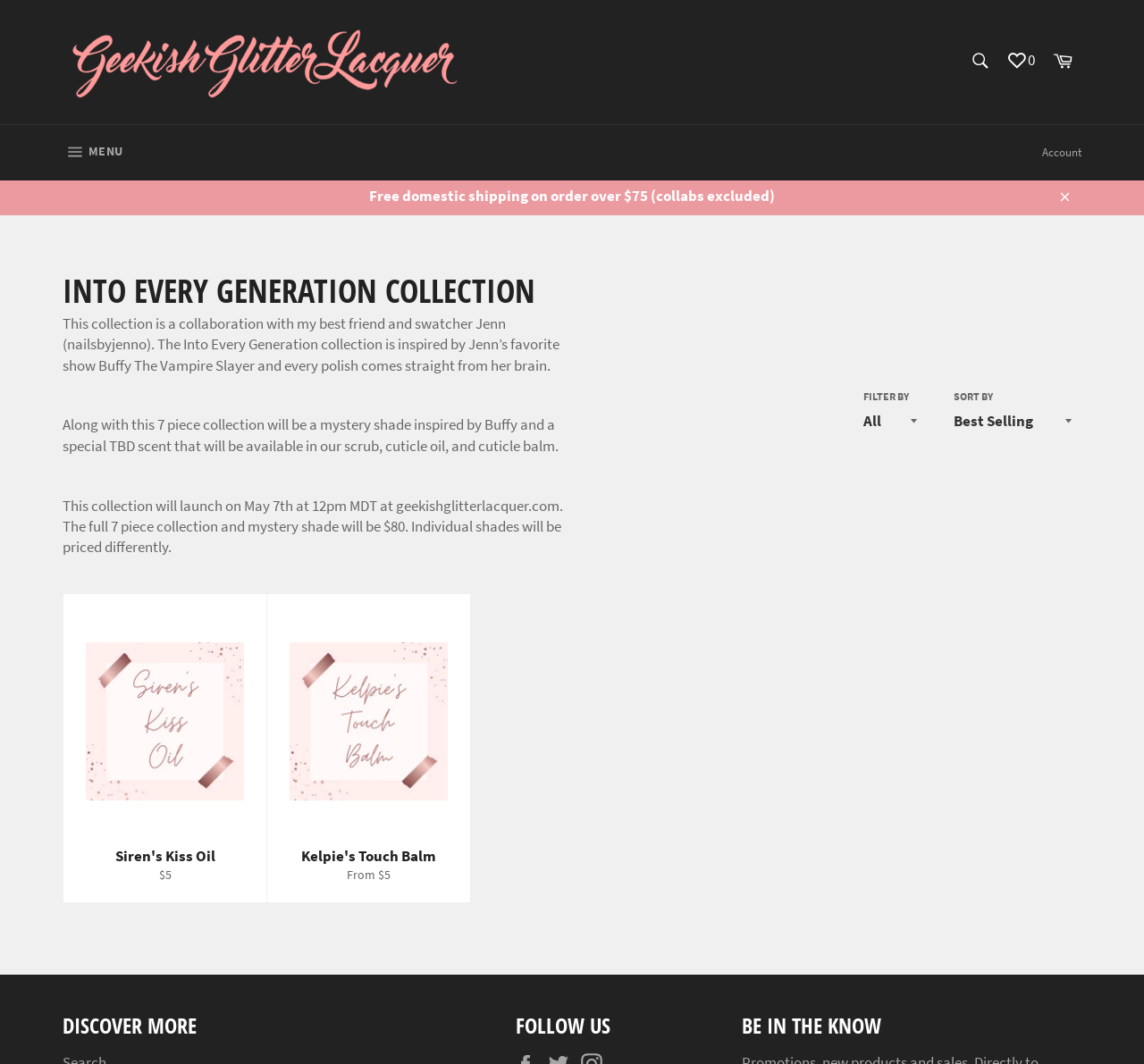Based on the element description: "parent_node: SEARCH aria-label="Search" name="q" placeholder="Search"", identify the UI element and provide its bounding box coordinates. Use four float numbers between 0 and 1, [left, top, right, bottom].

[0.838, 0.039, 0.873, 0.077]